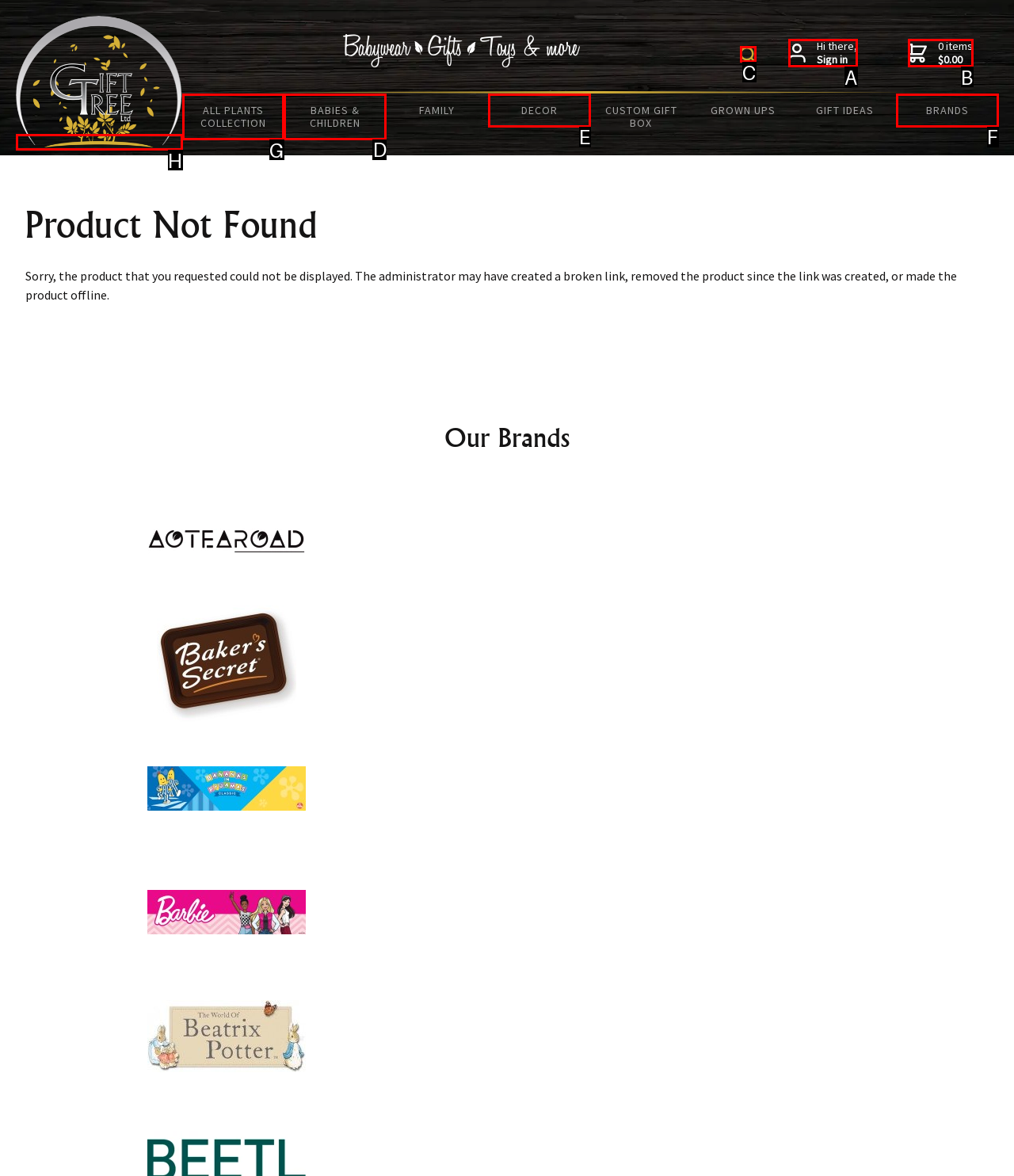Identify the HTML element you need to click to achieve the task: View all plants collection. Respond with the corresponding letter of the option.

G